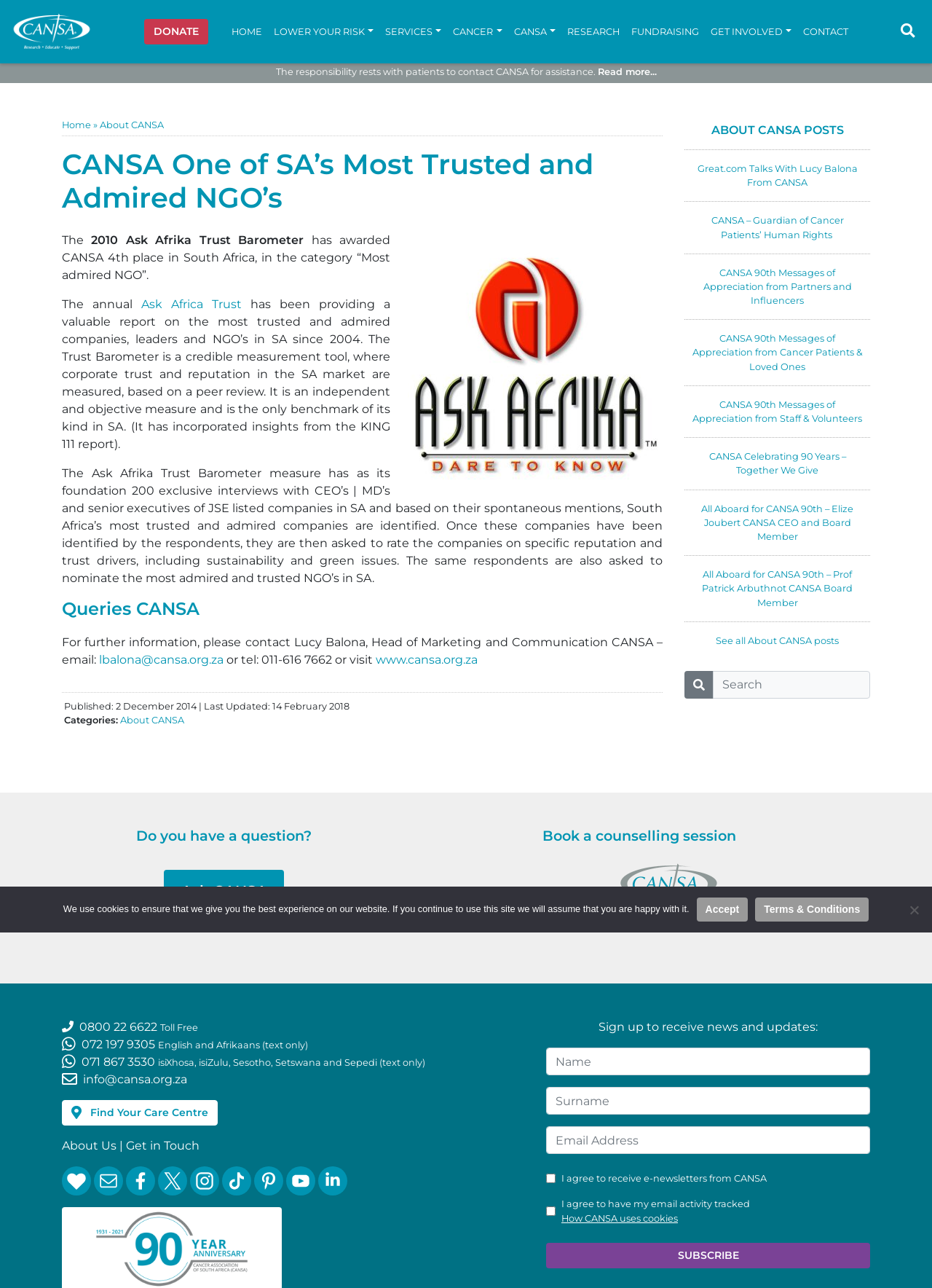Please specify the bounding box coordinates for the clickable region that will help you carry out the instruction: "Visit the about page".

None